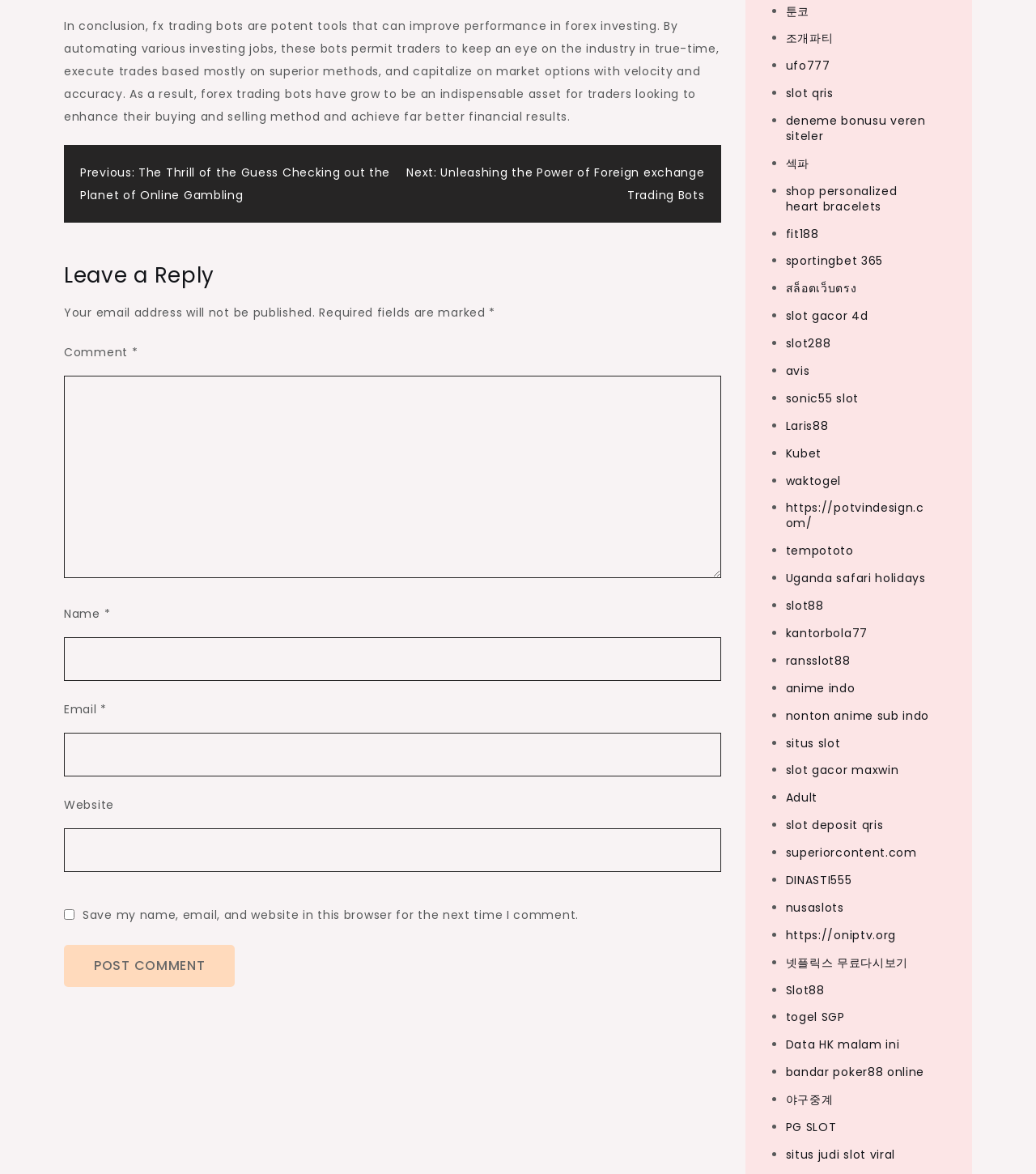Locate the bounding box coordinates of the clickable area to execute the instruction: "Click the 'Previous' link". Provide the coordinates as four float numbers between 0 and 1, represented as [left, top, right, bottom].

[0.077, 0.14, 0.377, 0.173]